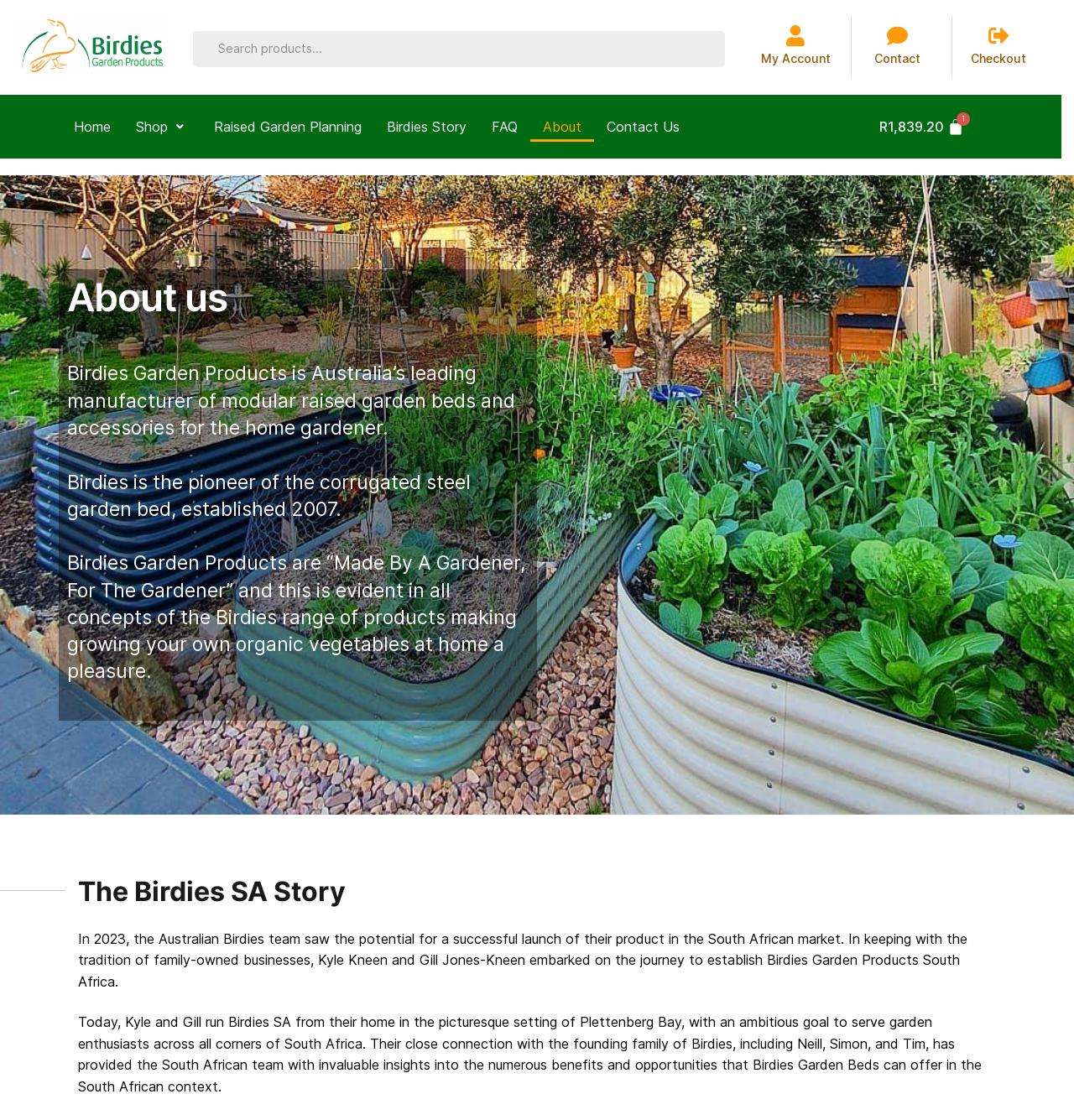Please identify the coordinates of the bounding box for the clickable region that will accomplish this instruction: "Go to My Account".

[0.709, 0.046, 0.773, 0.058]